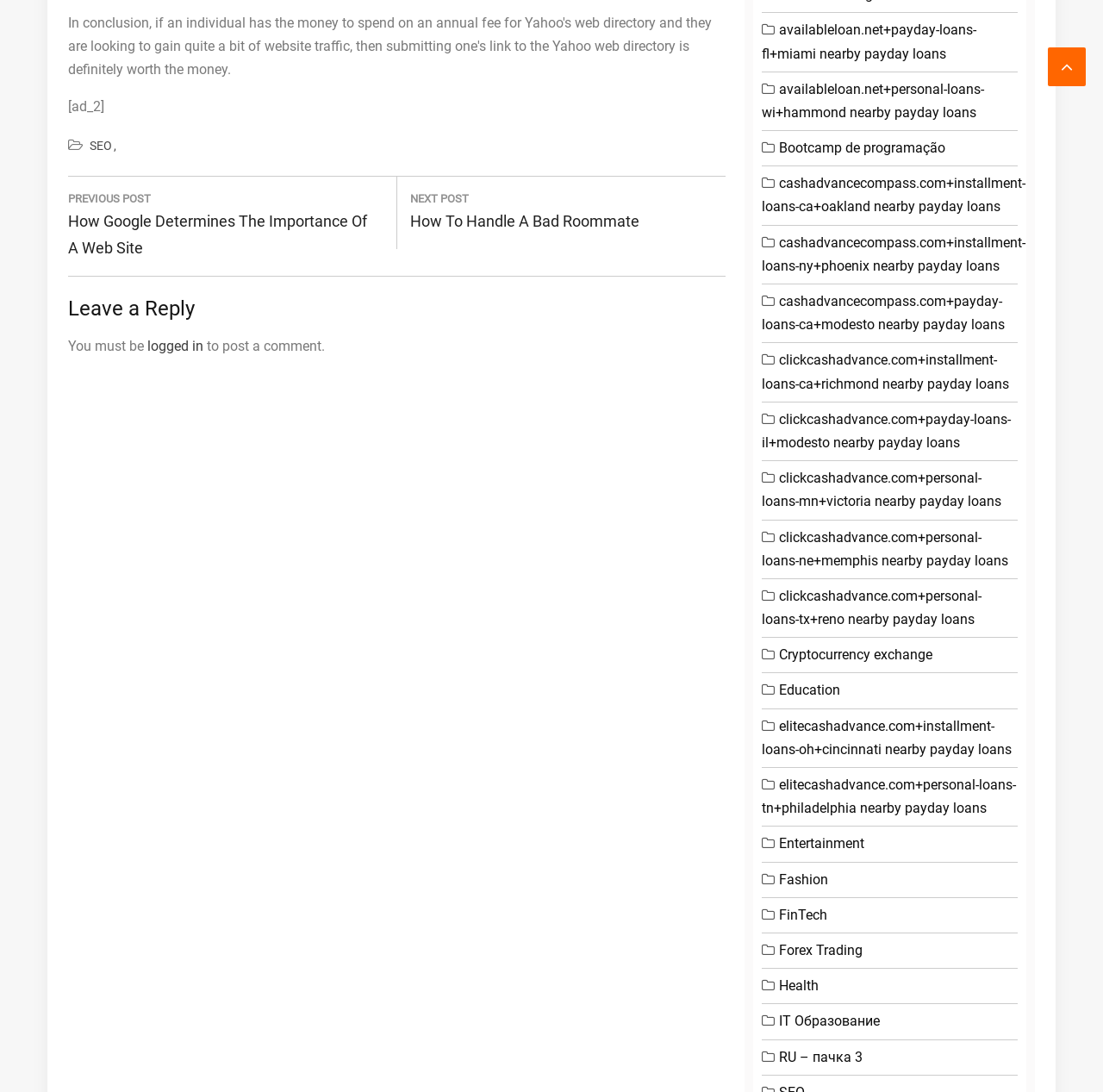Ascertain the bounding box coordinates for the UI element detailed here: "Forex Trading". The coordinates should be provided as [left, top, right, bottom] with each value being a float between 0 and 1.

[0.707, 0.863, 0.782, 0.878]